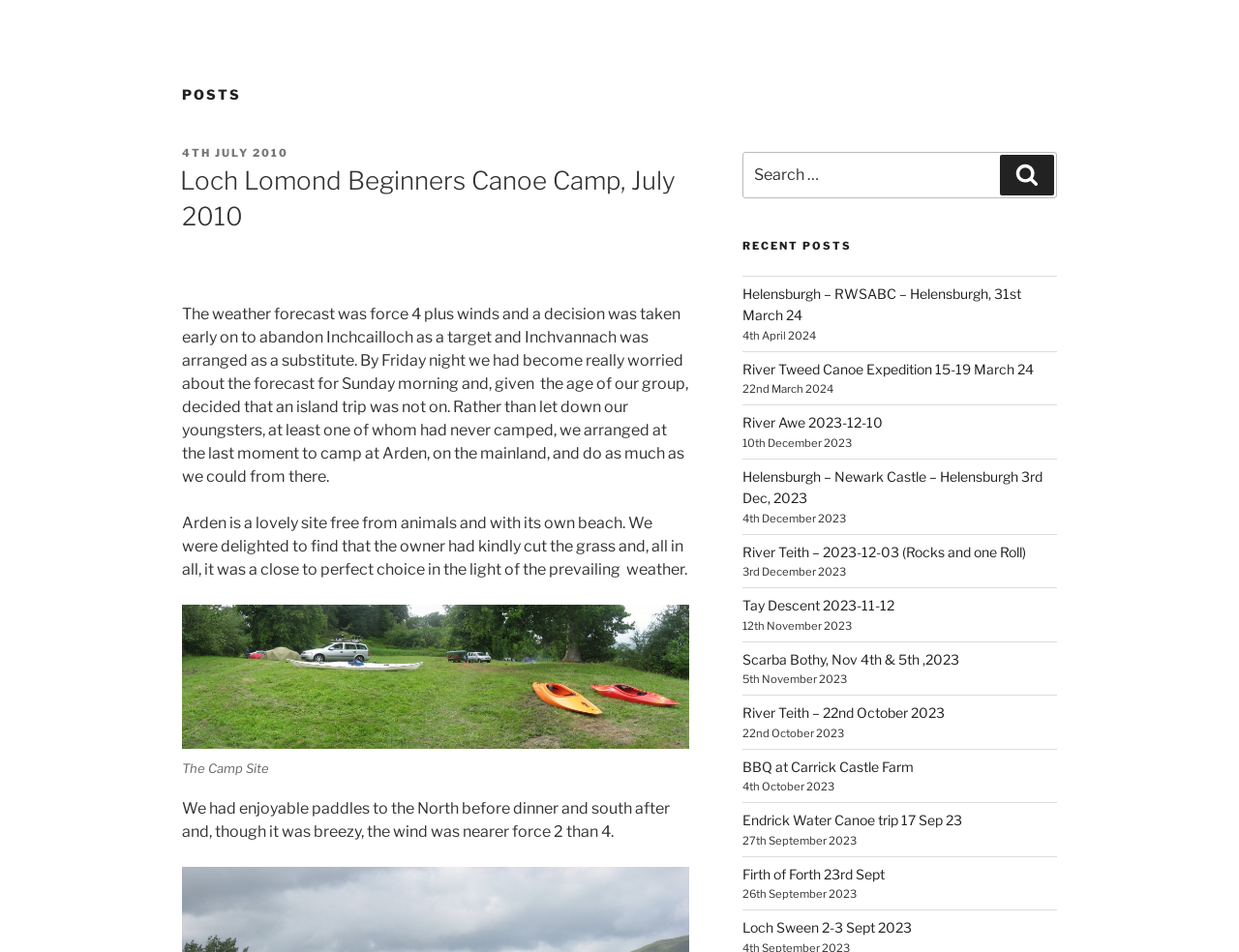Determine the bounding box coordinates of the target area to click to execute the following instruction: "View the camp site image."

[0.147, 0.635, 0.556, 0.787]